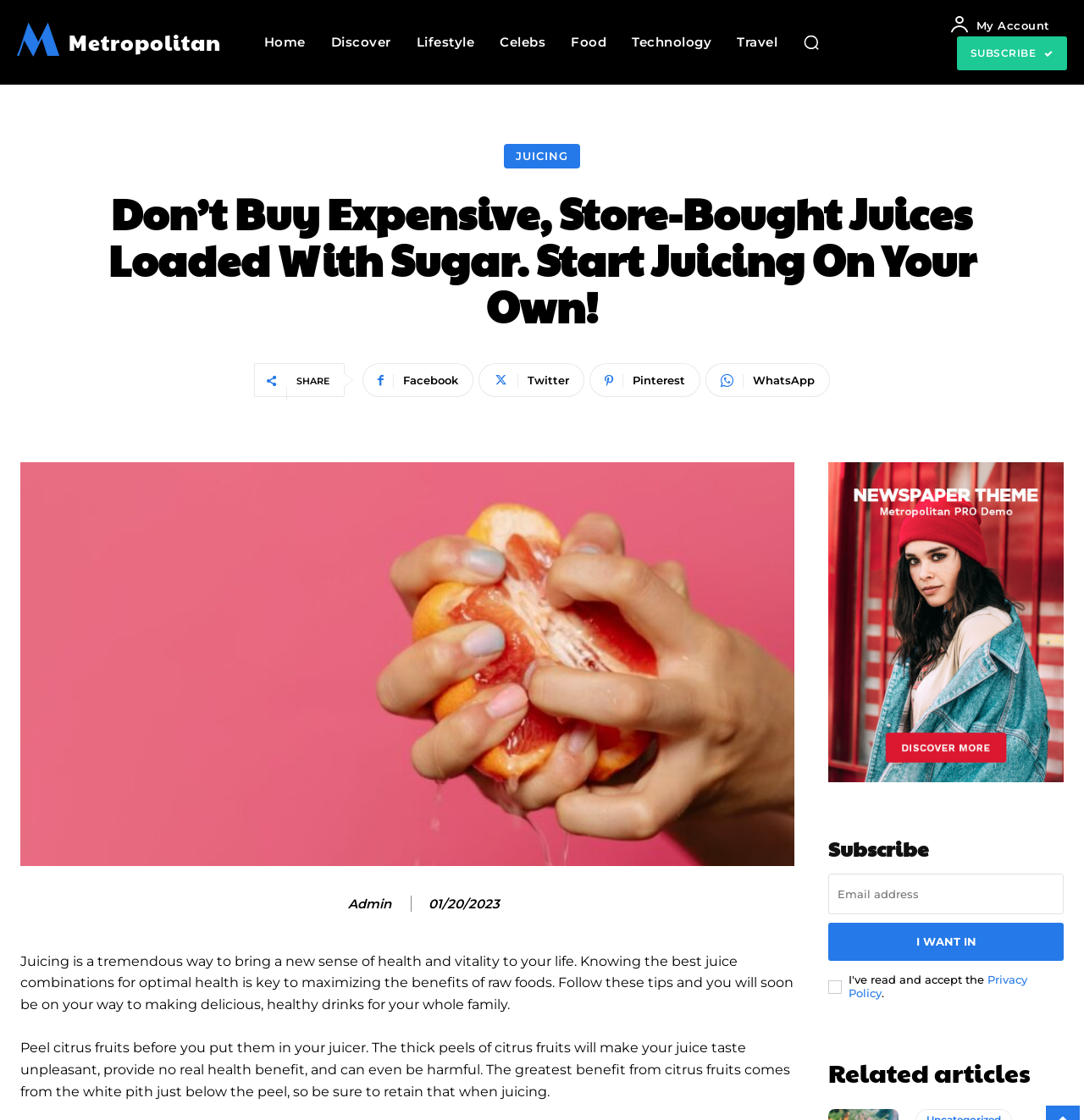Using the webpage screenshot, find the UI element described by Discover. Provide the bounding box coordinates in the format (top-left x, top-left y, bottom-right x, bottom-right y), ensuring all values are floating point numbers between 0 and 1.

[0.297, 0.0, 0.369, 0.076]